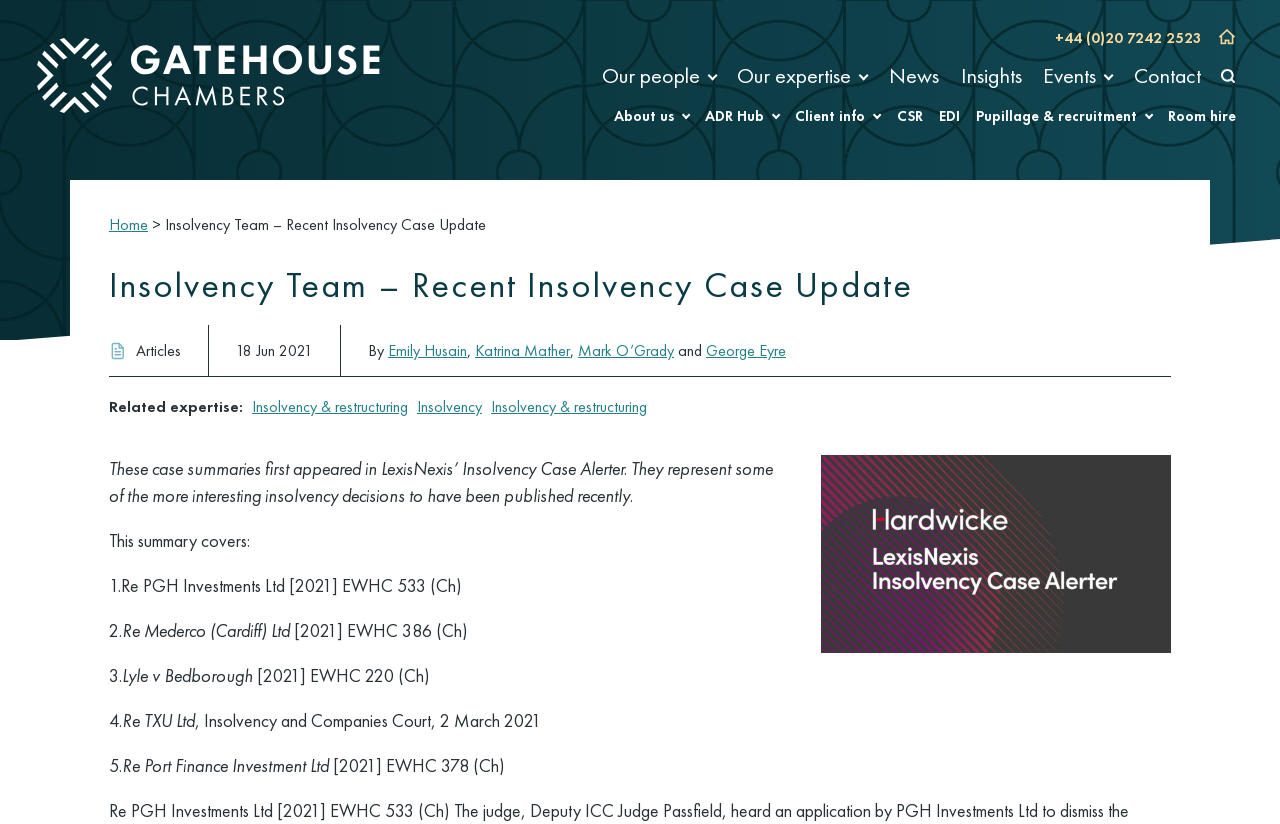Locate the bounding box coordinates of the clickable region necessary to complete the following instruction: "Click Gatehouse Chambers". Provide the coordinates in the format of four float numbers between 0 and 1, i.e., [left, top, right, bottom].

[0.028, 0.046, 0.298, 0.138]